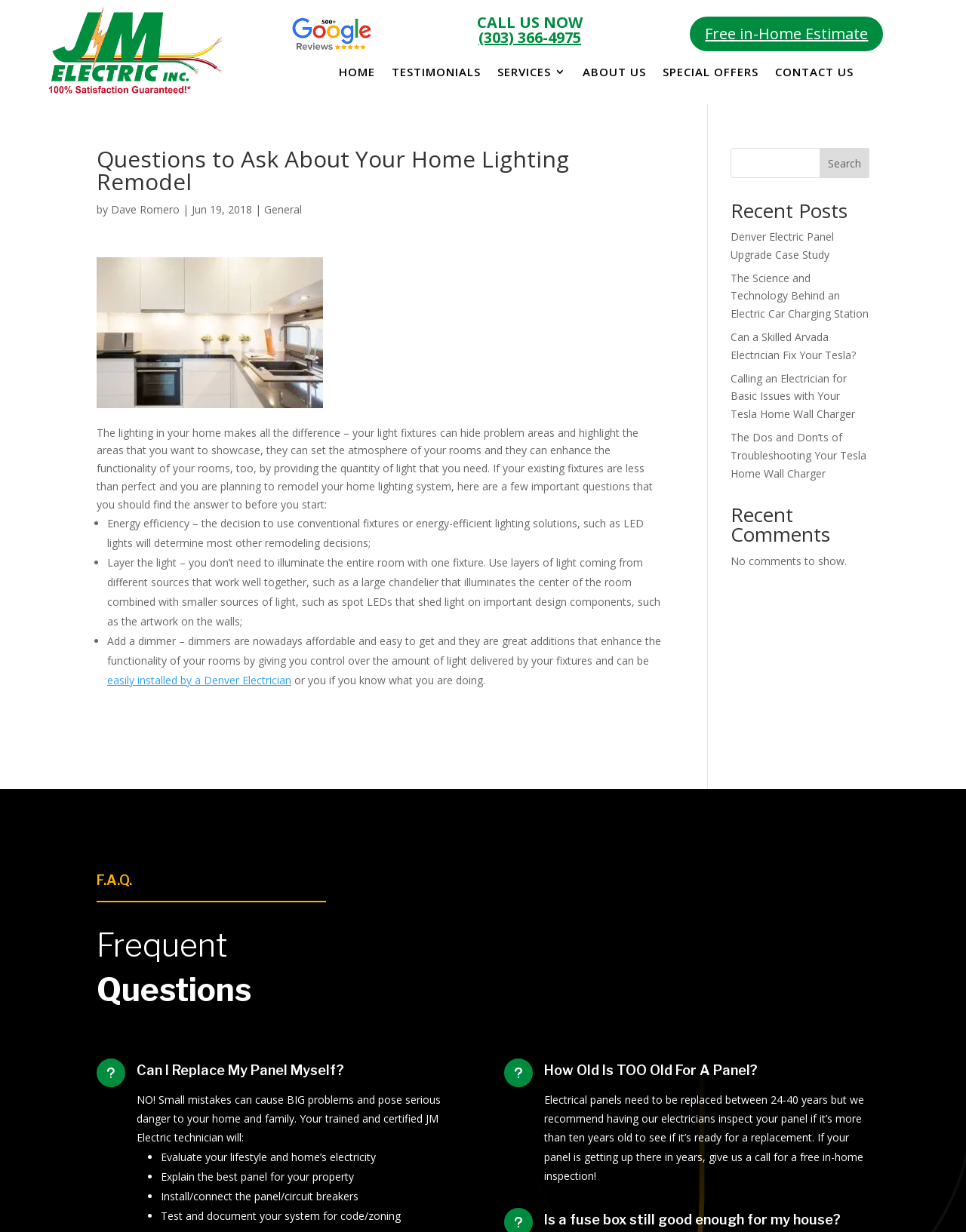Find and specify the bounding box coordinates that correspond to the clickable region for the instruction: "Click the 'CALL US NOW' button".

[0.494, 0.012, 0.603, 0.043]